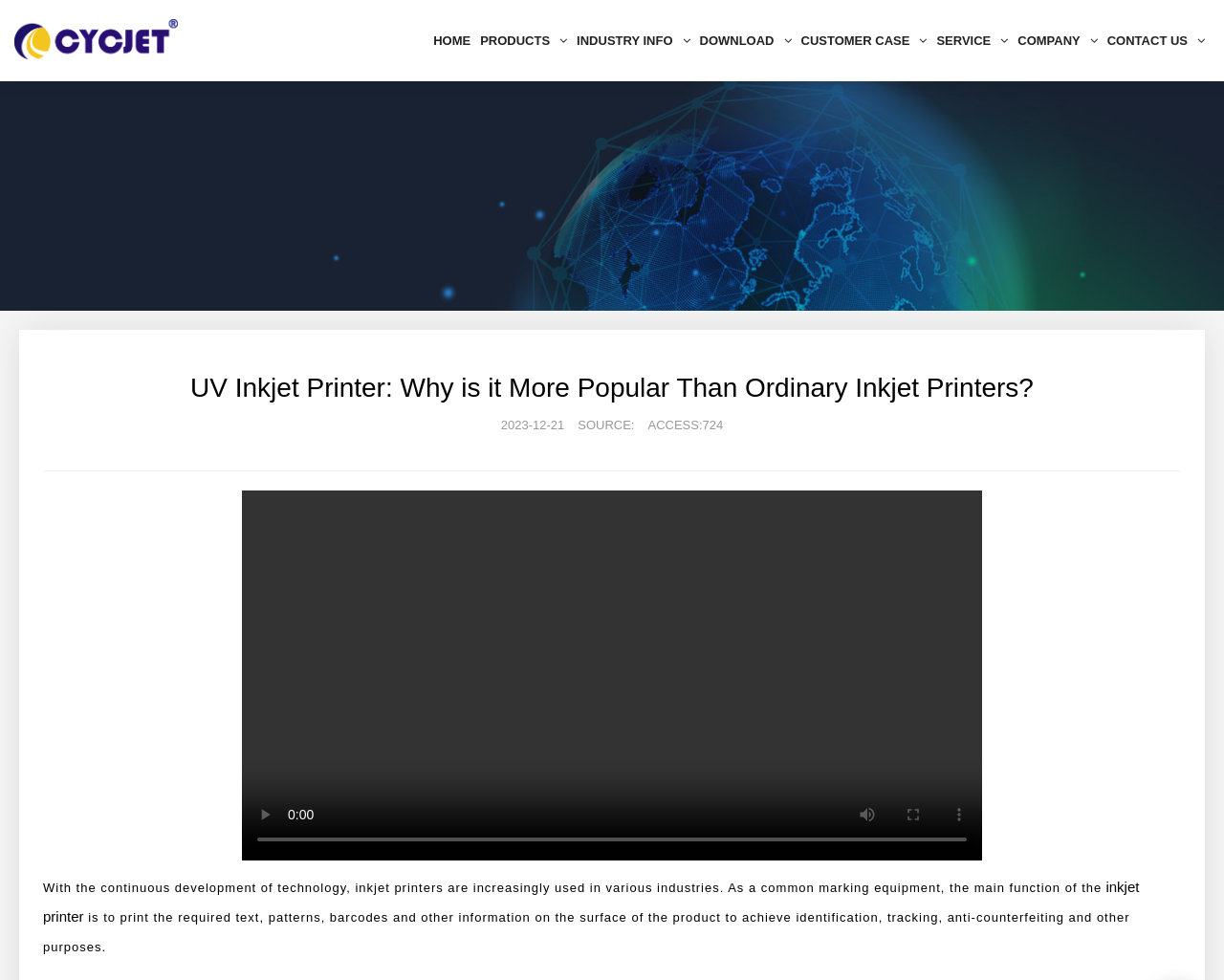From the image, can you give a detailed response to the question below:
How many buttons are there in the video player?

I counted the number of button elements related to the video player, which are play, mute, enter full screen, and show more media controls.